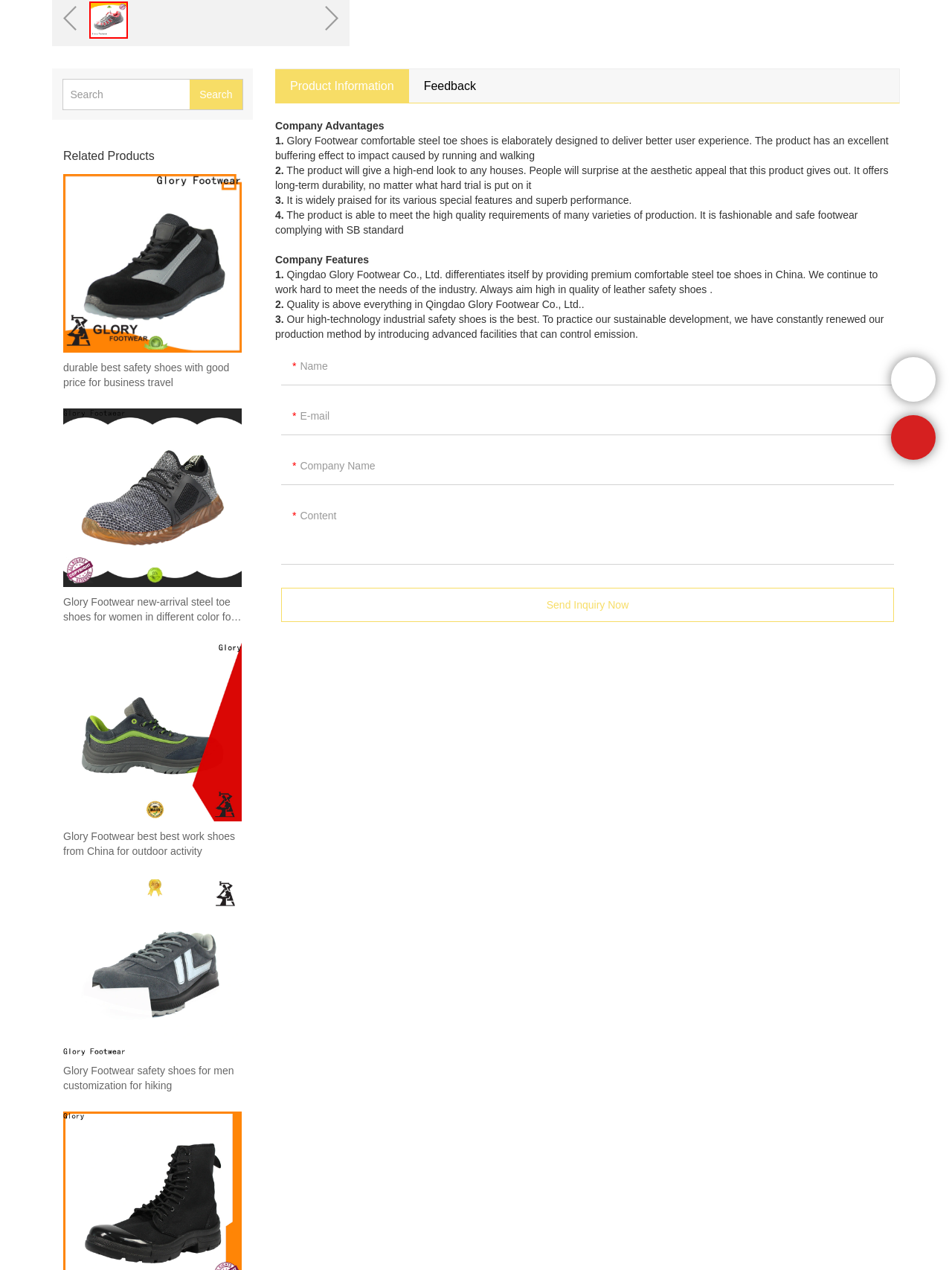Determine the bounding box for the HTML element described here: "Send Inquiry Now". The coordinates should be given as [left, top, right, bottom] with each number being a float between 0 and 1.

[0.295, 0.463, 0.939, 0.49]